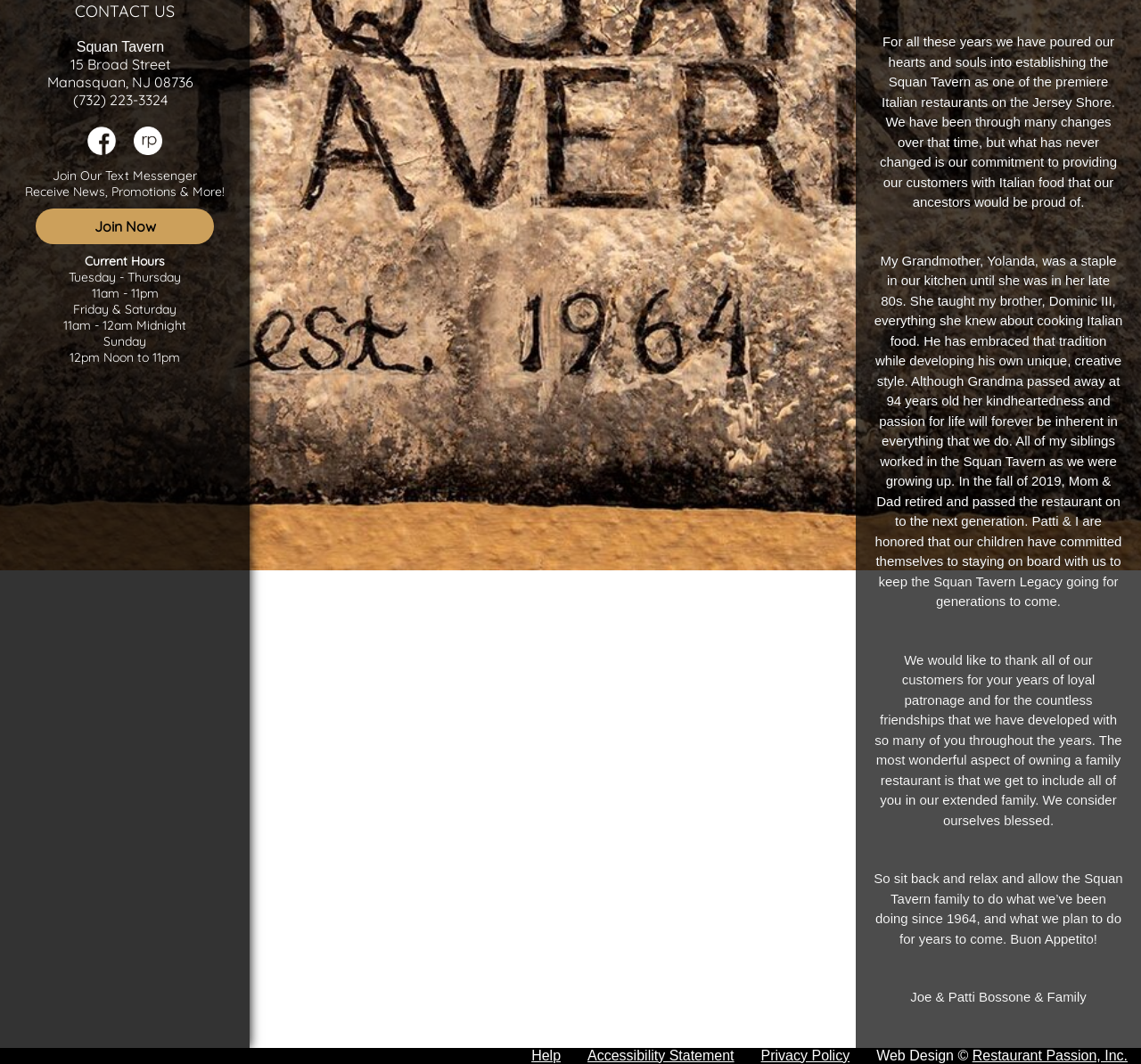Please find the bounding box coordinates in the format (top-left x, top-left y, bottom-right x, bottom-right y) for the given element description. Ensure the coordinates are floating point numbers between 0 and 1. Description: Restaurant Passion, Inc.

[0.852, 0.985, 0.988, 0.999]